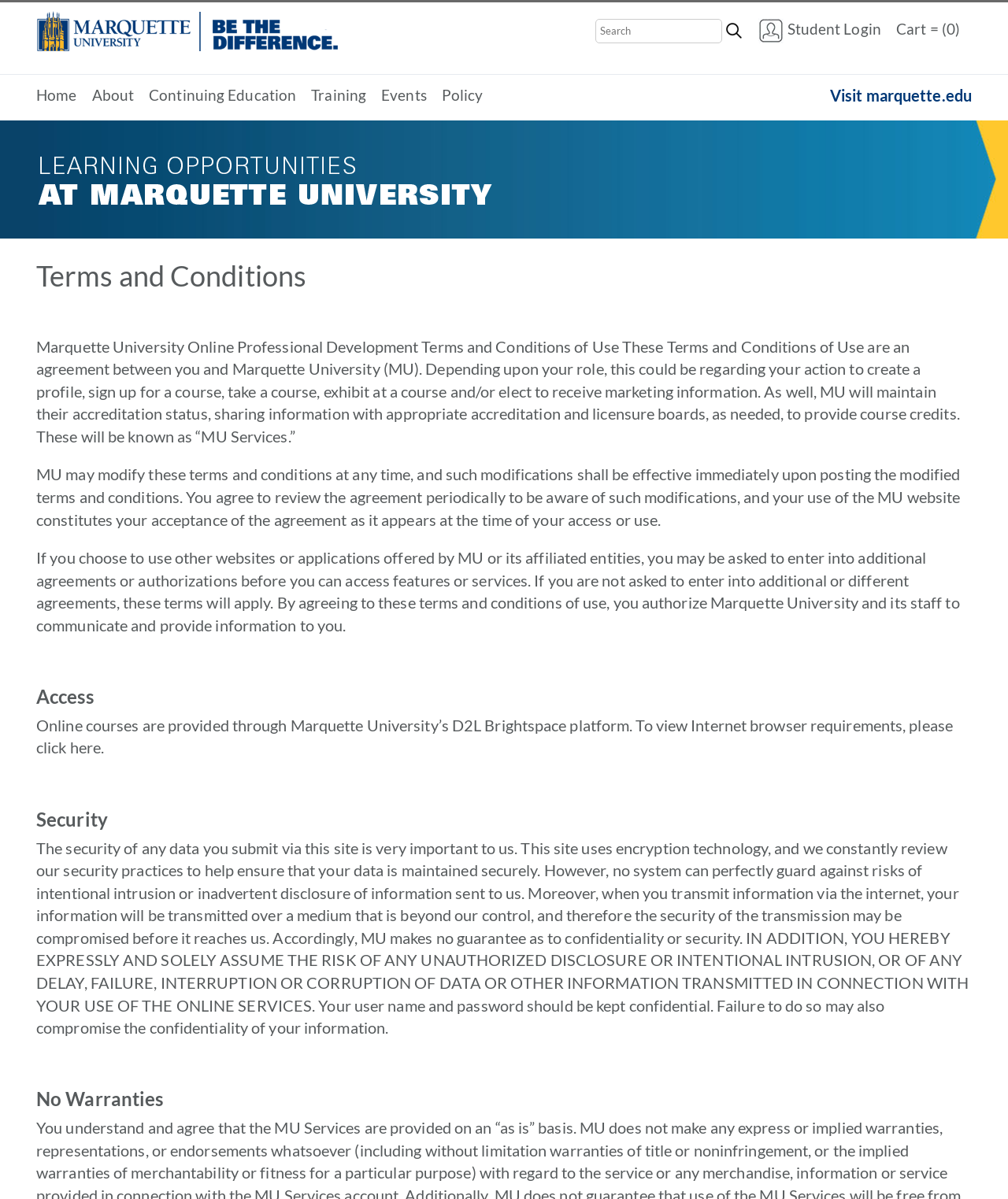Provide a single word or phrase to answer the given question: 
How does the website ensure security?

Encryption technology